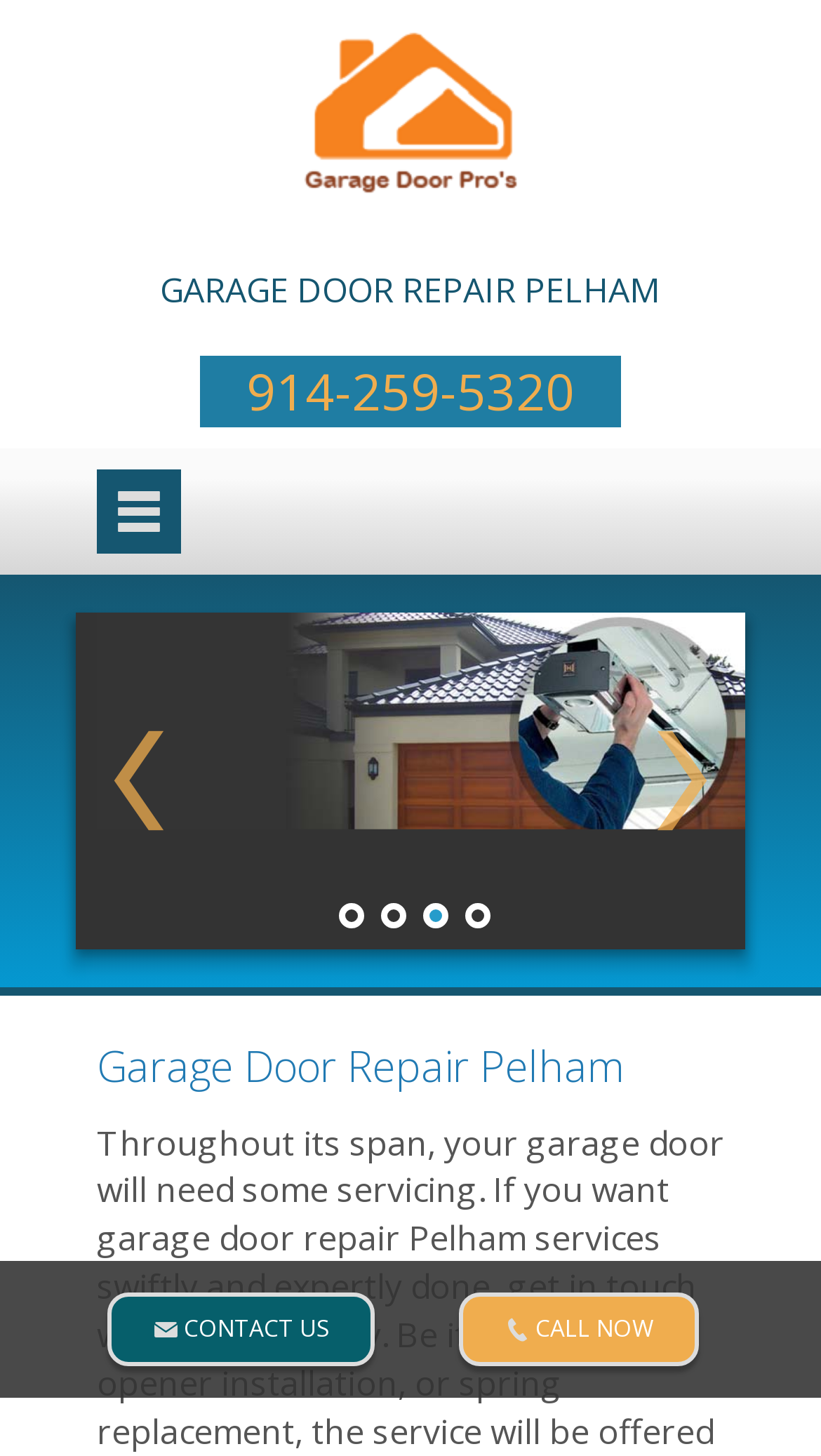Locate the bounding box of the UI element defined by this description: "parent_node: GARAGE DOOR REPAIR PELHAM". The coordinates should be given as four float numbers between 0 and 1, formatted as [left, top, right, bottom].

[0.369, 0.022, 0.631, 0.133]